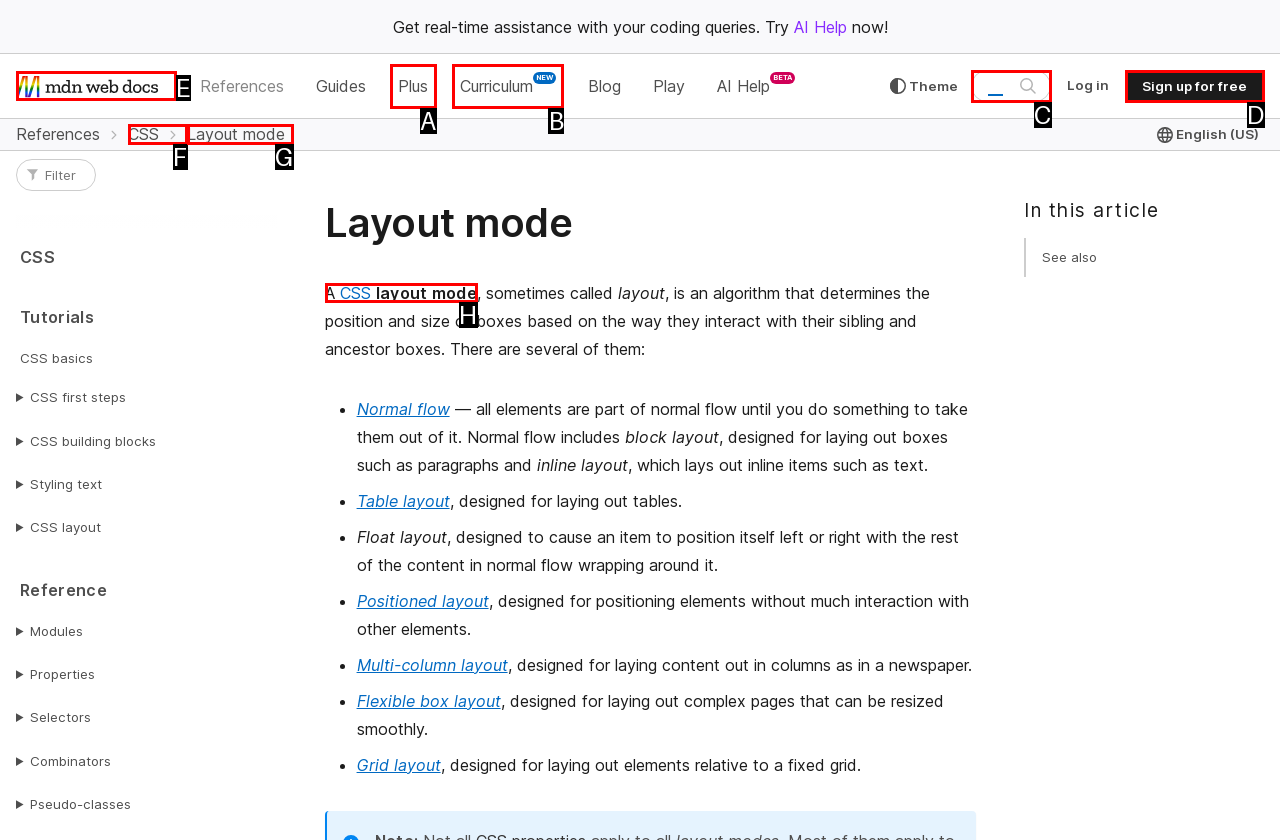Find the correct option to complete this instruction: Read about CSS layout mode. Reply with the corresponding letter.

H